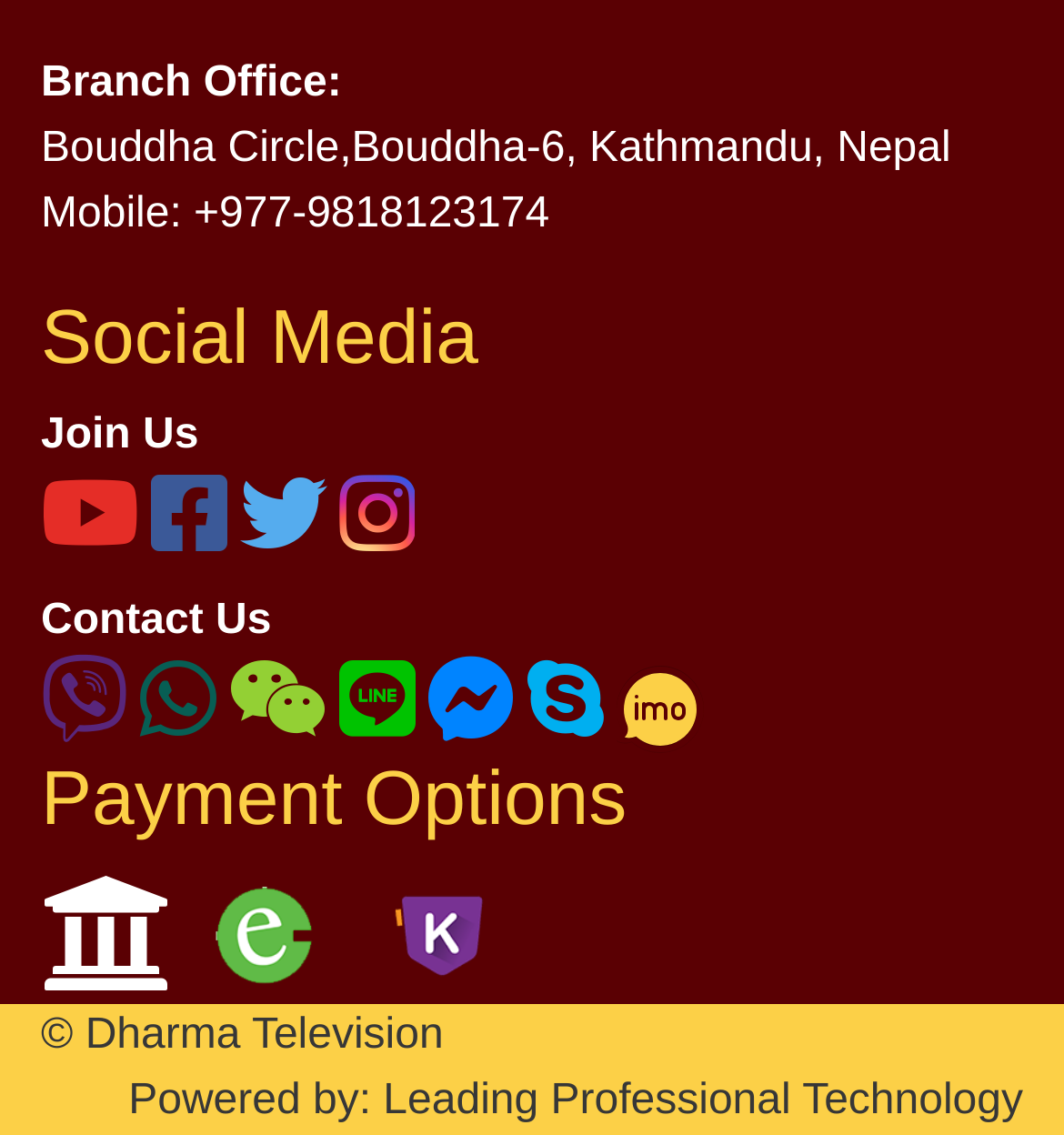Who powers the website?
From the image, respond with a single word or phrase.

Leading Professional Technology